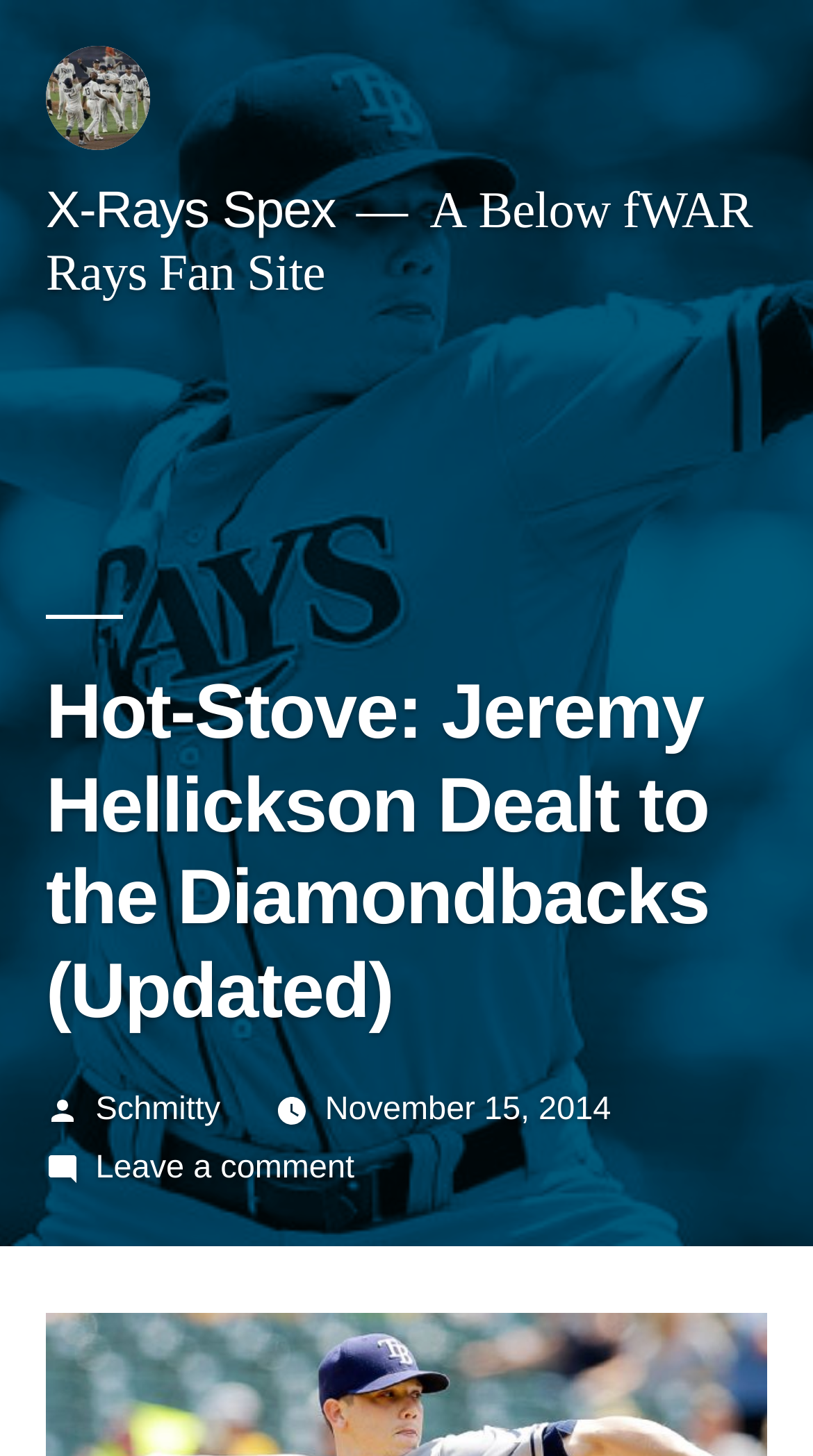What is the name of the website?
Please answer using one word or phrase, based on the screenshot.

X-Rays Spex